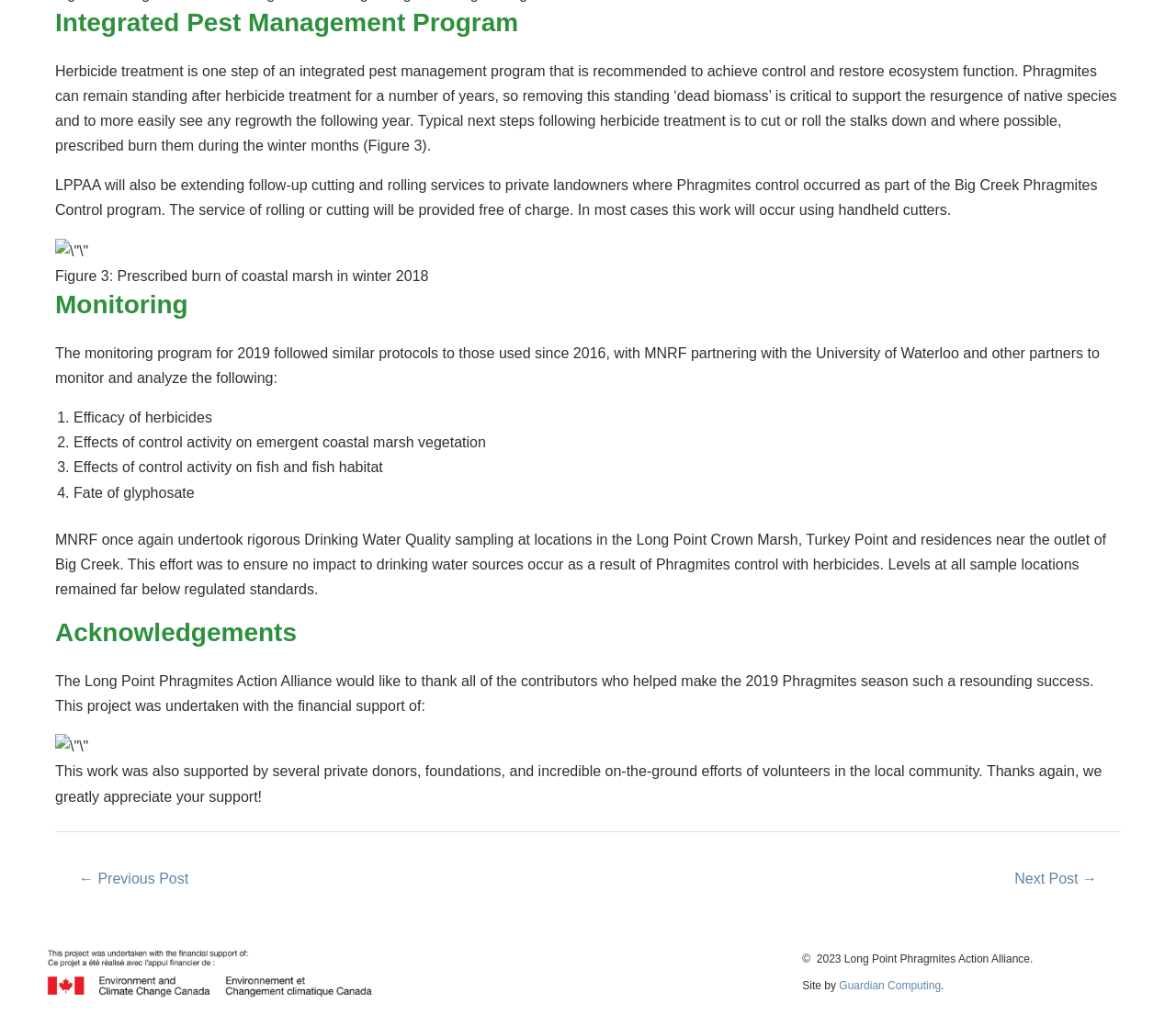Using the provided element description: "← Previous Post", identify the bounding box coordinates. The coordinates should be four floats between 0 and 1 in the order [left, top, right, bottom].

[0.048, 0.841, 0.179, 0.875]